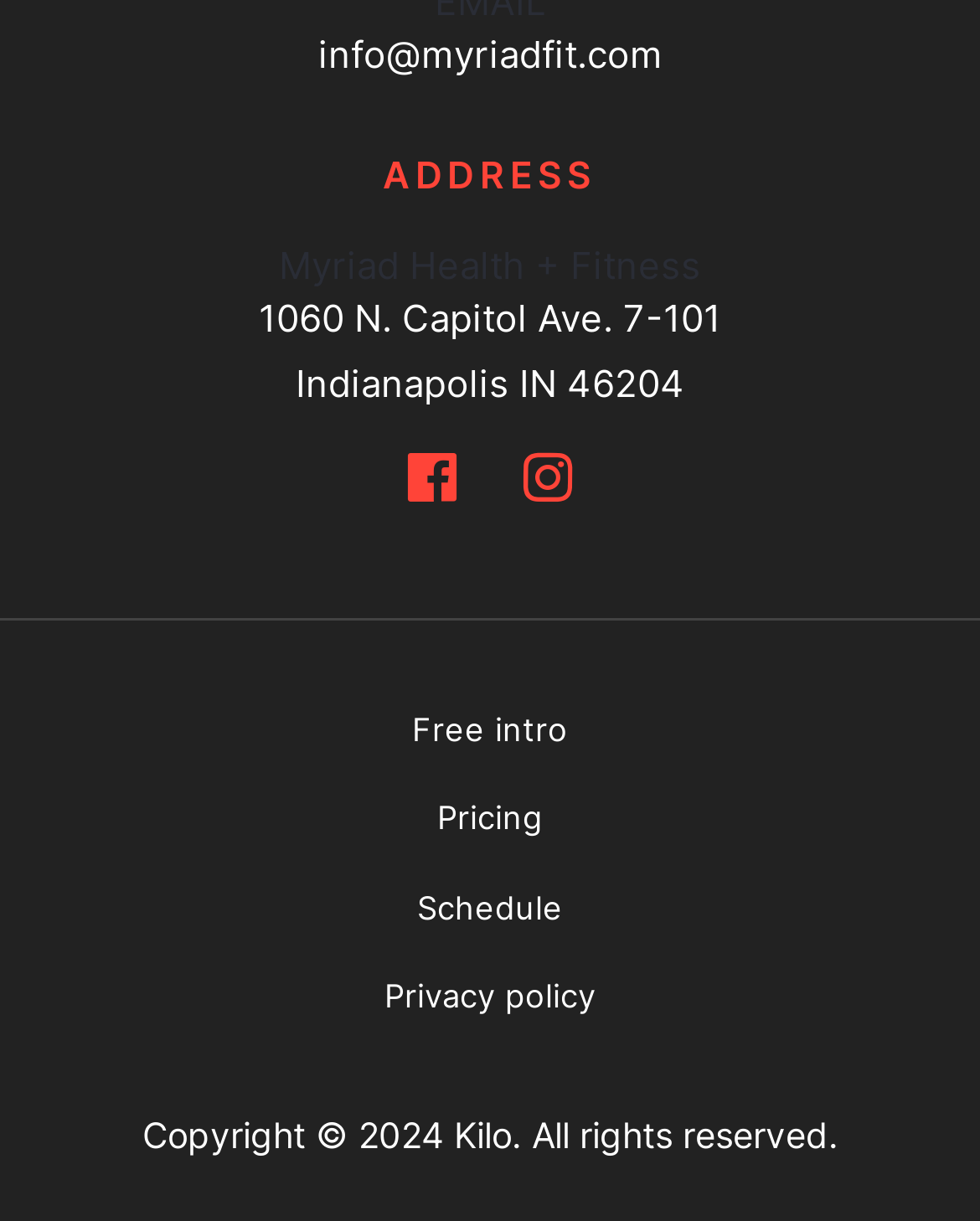Given the element description, predict the bounding box coordinates in the format (top-left x, top-left y, bottom-right x, bottom-right y). Make sure all values are between 0 and 1. Here is the element description: Privacy policy

[0.392, 0.78, 0.608, 0.853]